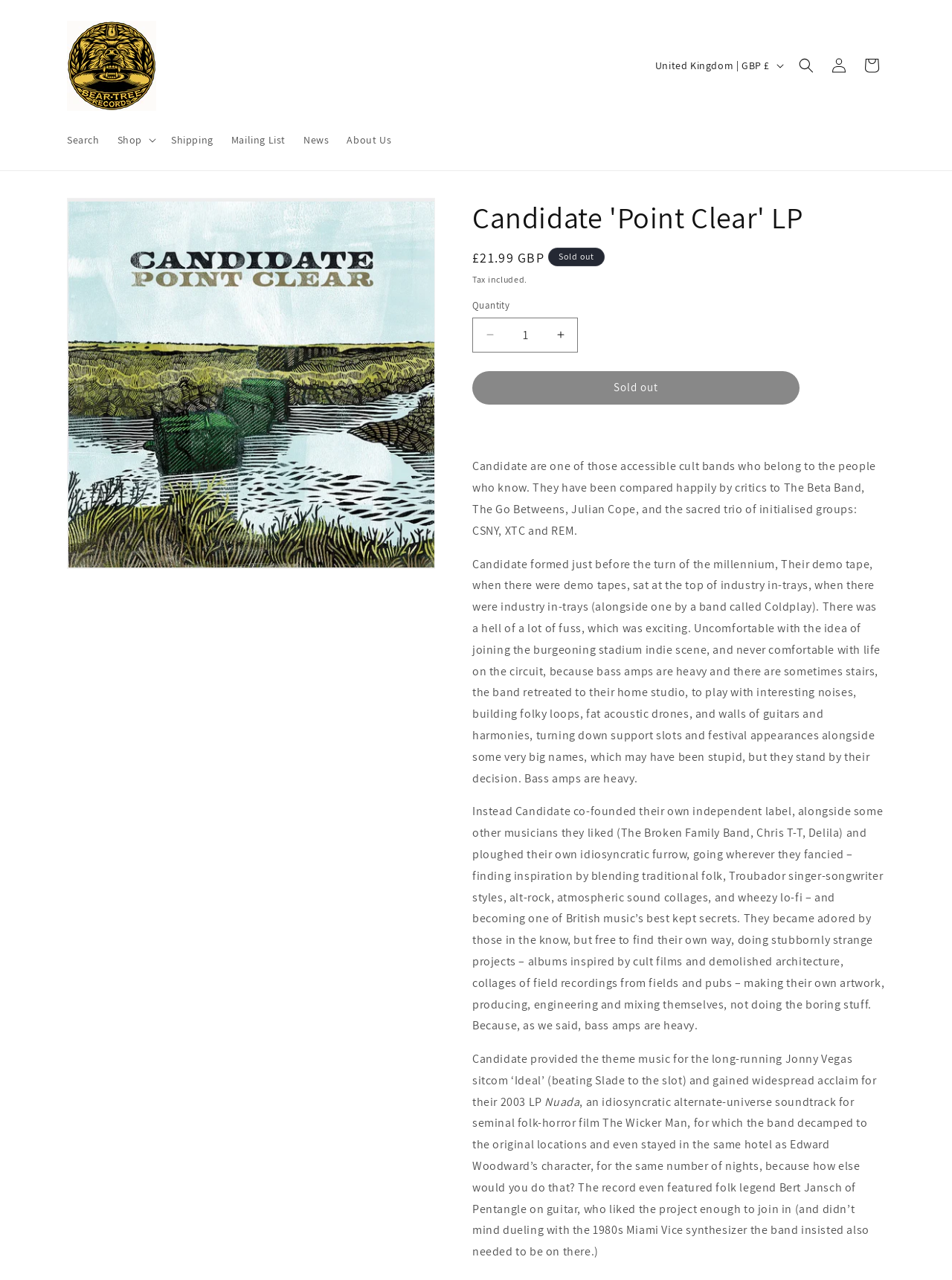Generate a comprehensive caption for the webpage you are viewing.

This webpage is an online store page for a vinyl LP record titled "Candidate 'Point Clear' LP" on Corduroy Punk Records, priced at £21.99, sold by Bear Tree Records, an independent record store in Sheffield, UK.

At the top left corner, there is a link to "Bear Tree Records" accompanied by an image of the store's logo. Next to it, there are several links to other pages, including "Search", "Shipping", "Mailing List", "News", and "About Us". 

On the top right corner, there is a dropdown menu for selecting the country/region, currently set to "United Kingdom | GBP £". A search button and links to "Log in" and "Cart" are also located in this area.

The main content of the page is a product description section, which includes a heading with the album title, a price tag of £21.99, and a "Sold out" label. Below this, there is a quantity selector with decrease and increase buttons, and a "Sold out" button that is currently disabled.

The product description is a lengthy text that provides information about the band Candidate, their history, and their music style. The text is divided into four paragraphs, each describing the band's background, their decision to retreat from the mainstream music scene, their independent label, and their music projects.

There are no images of the album cover or the band on this page, but there is a "Gallery Viewer" region that may contain images, although they are not explicitly described in the accessibility tree.